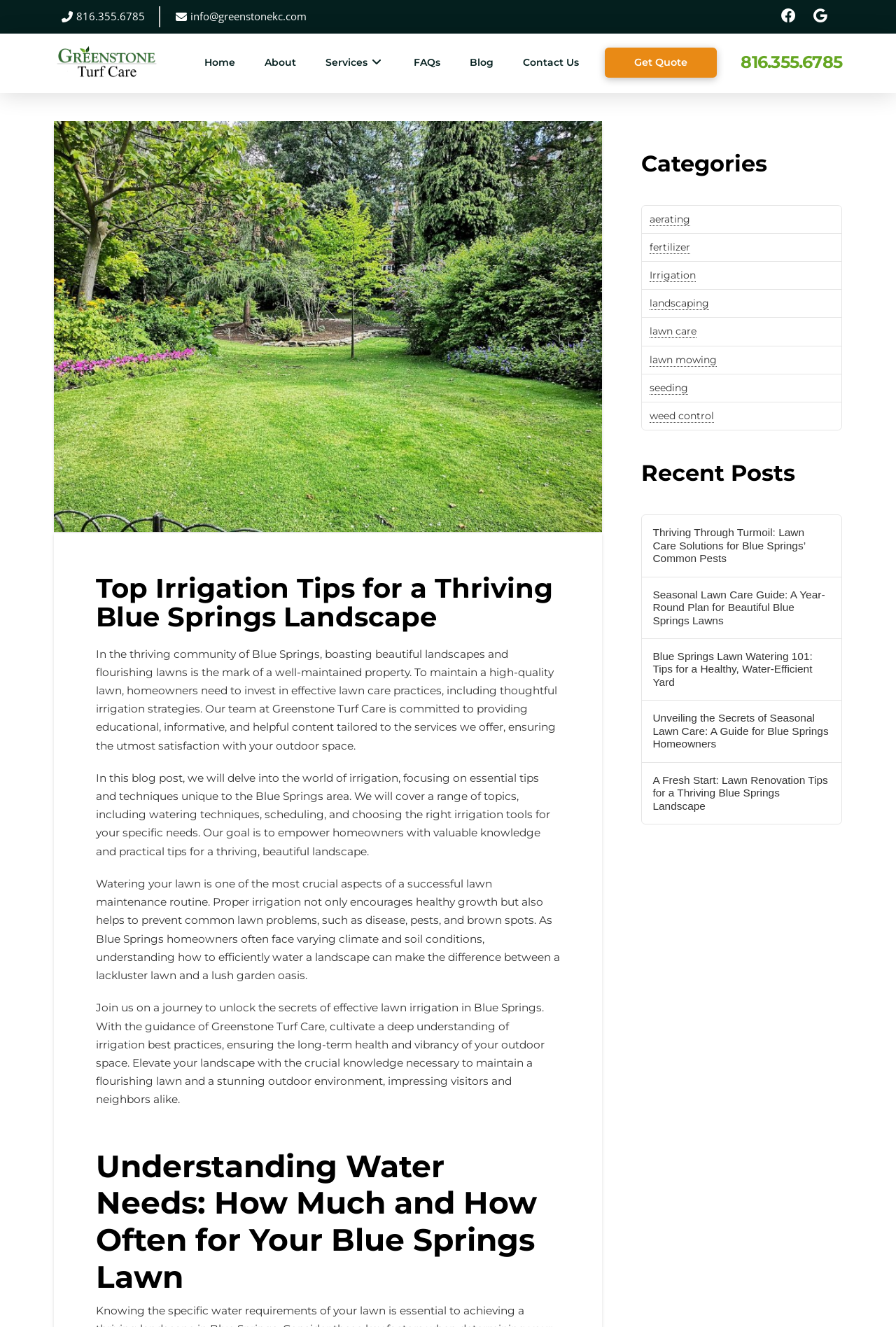Extract the primary heading text from the webpage.

Top Irrigation Tips for a Thriving Blue Springs Landscape